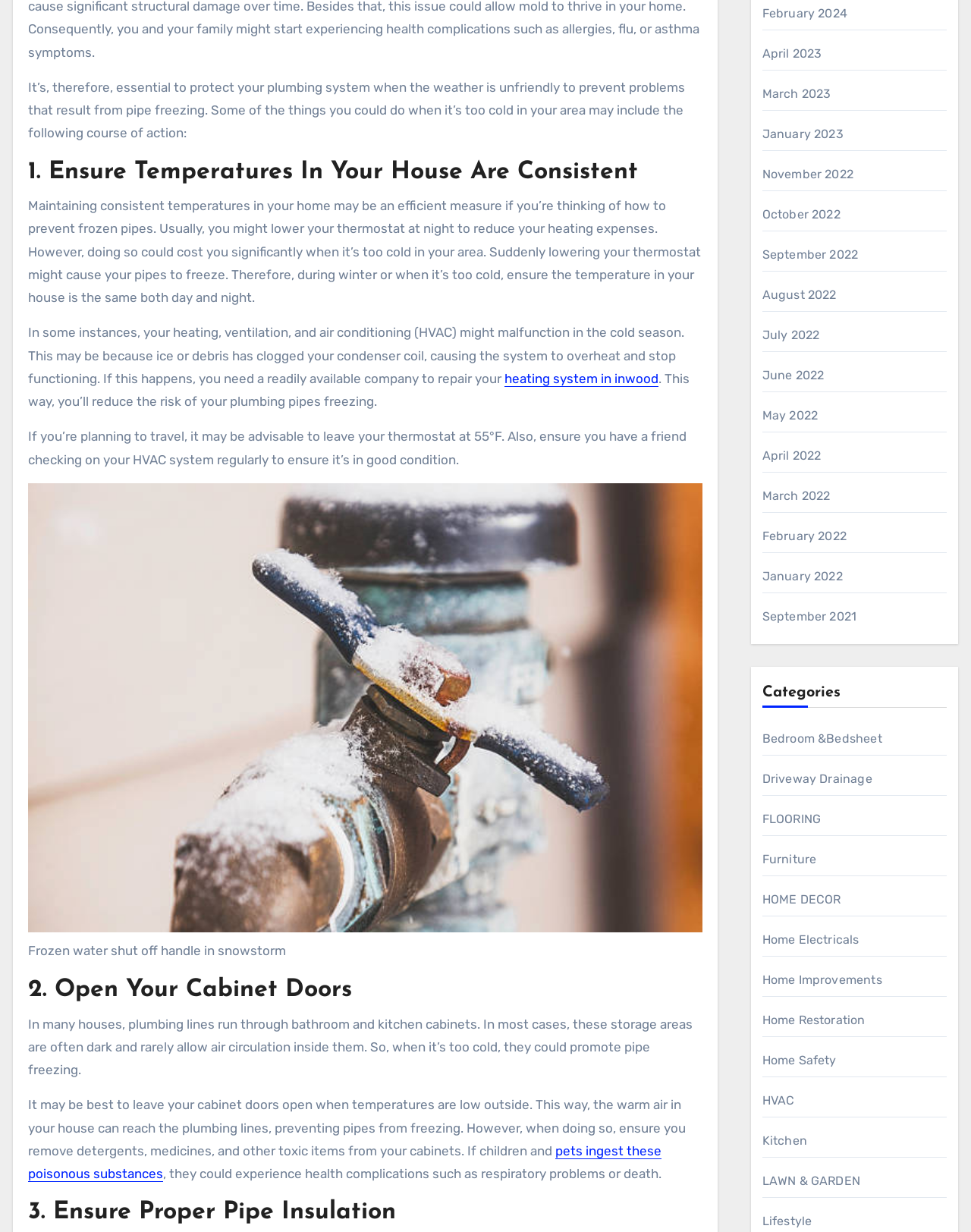Please locate the bounding box coordinates of the element that should be clicked to achieve the given instruction: "Open the link to read about pets ingesting poisonous substances".

[0.029, 0.928, 0.681, 0.959]